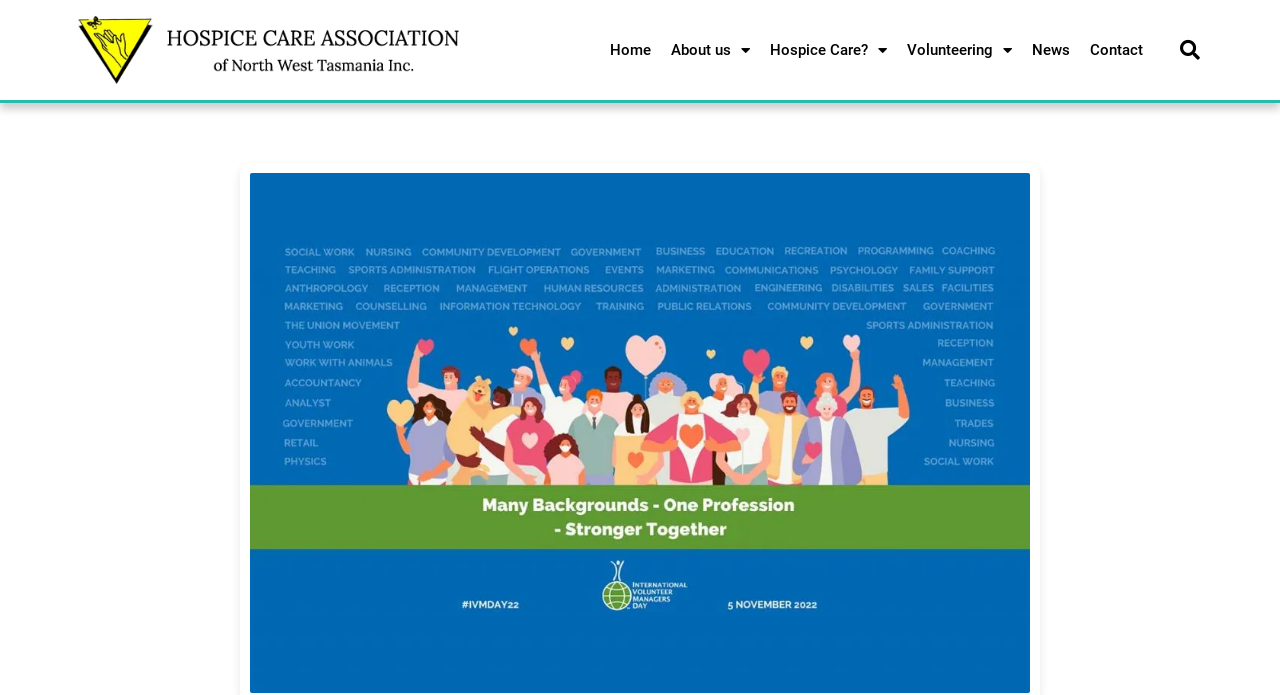Give a one-word or short phrase answer to the question: 
What is the logo on the top left?

Hospice Care North West Association